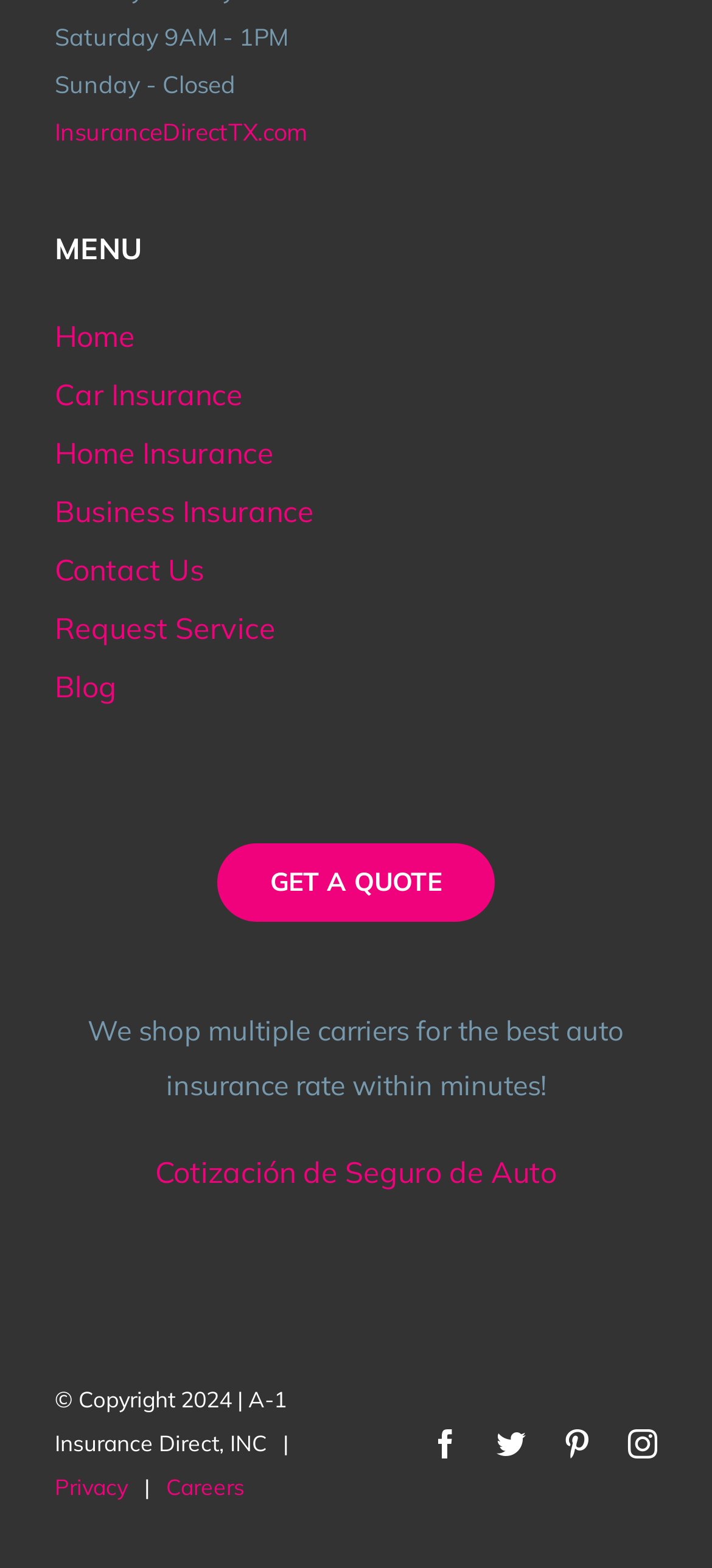Given the description of a UI element: "aria-label="twitter" title="Twitter"", identify the bounding box coordinates of the matching element in the webpage screenshot.

[0.697, 0.912, 0.739, 0.93]